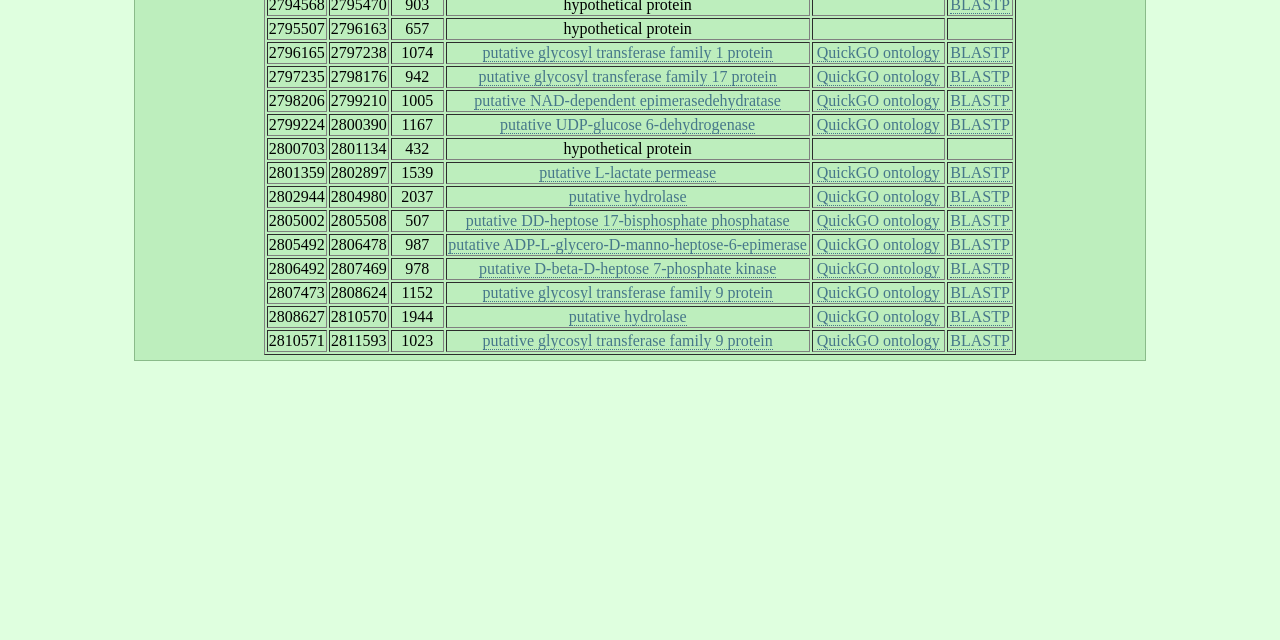Provide the bounding box coordinates, formatted as (top-left x, top-left y, bottom-right x, bottom-right y), with all values being floating point numbers between 0 and 1. Identify the bounding box of the UI element that matches the description: putative L-lactate permease

[0.421, 0.256, 0.559, 0.284]